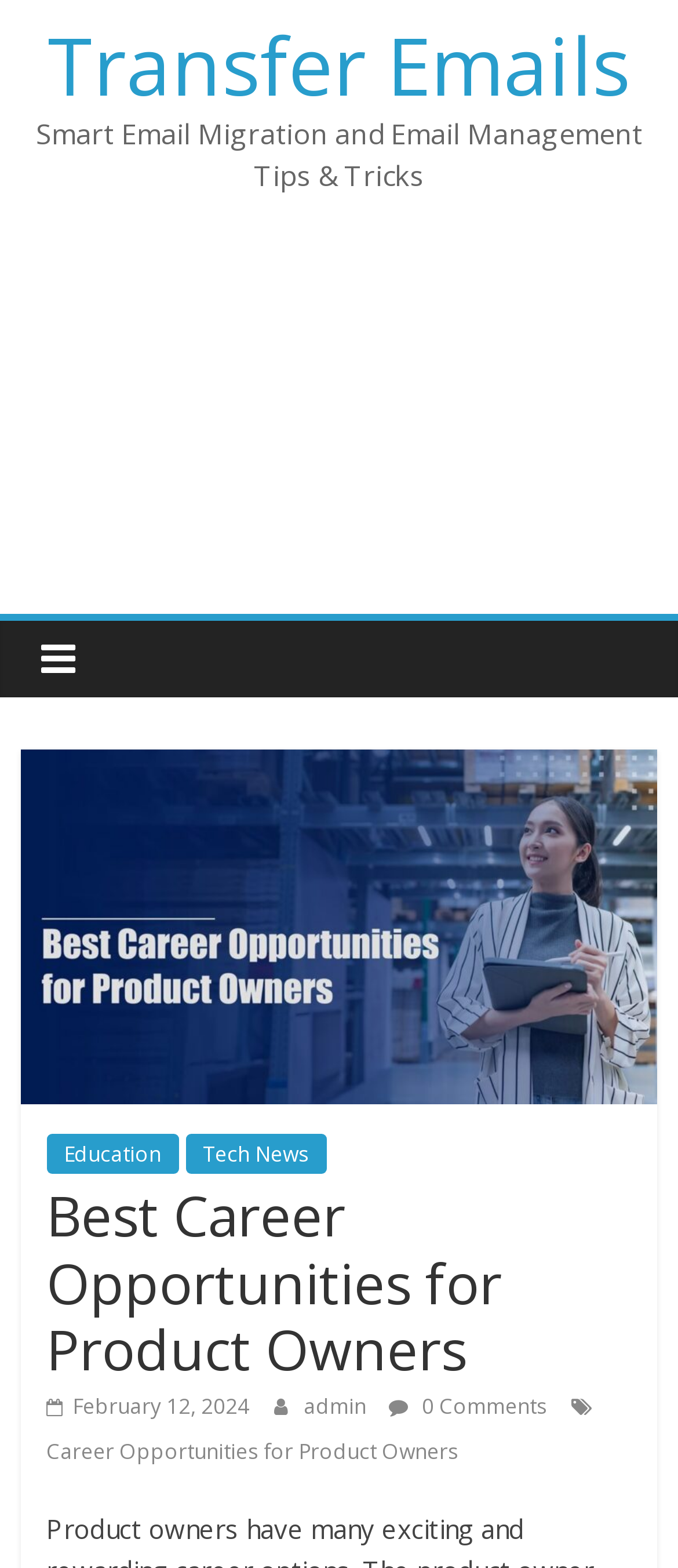From the webpage screenshot, identify the region described by Education. Provide the bounding box coordinates as (top-left x, top-left y, bottom-right x, bottom-right y), with each value being a floating point number between 0 and 1.

[0.068, 0.723, 0.263, 0.748]